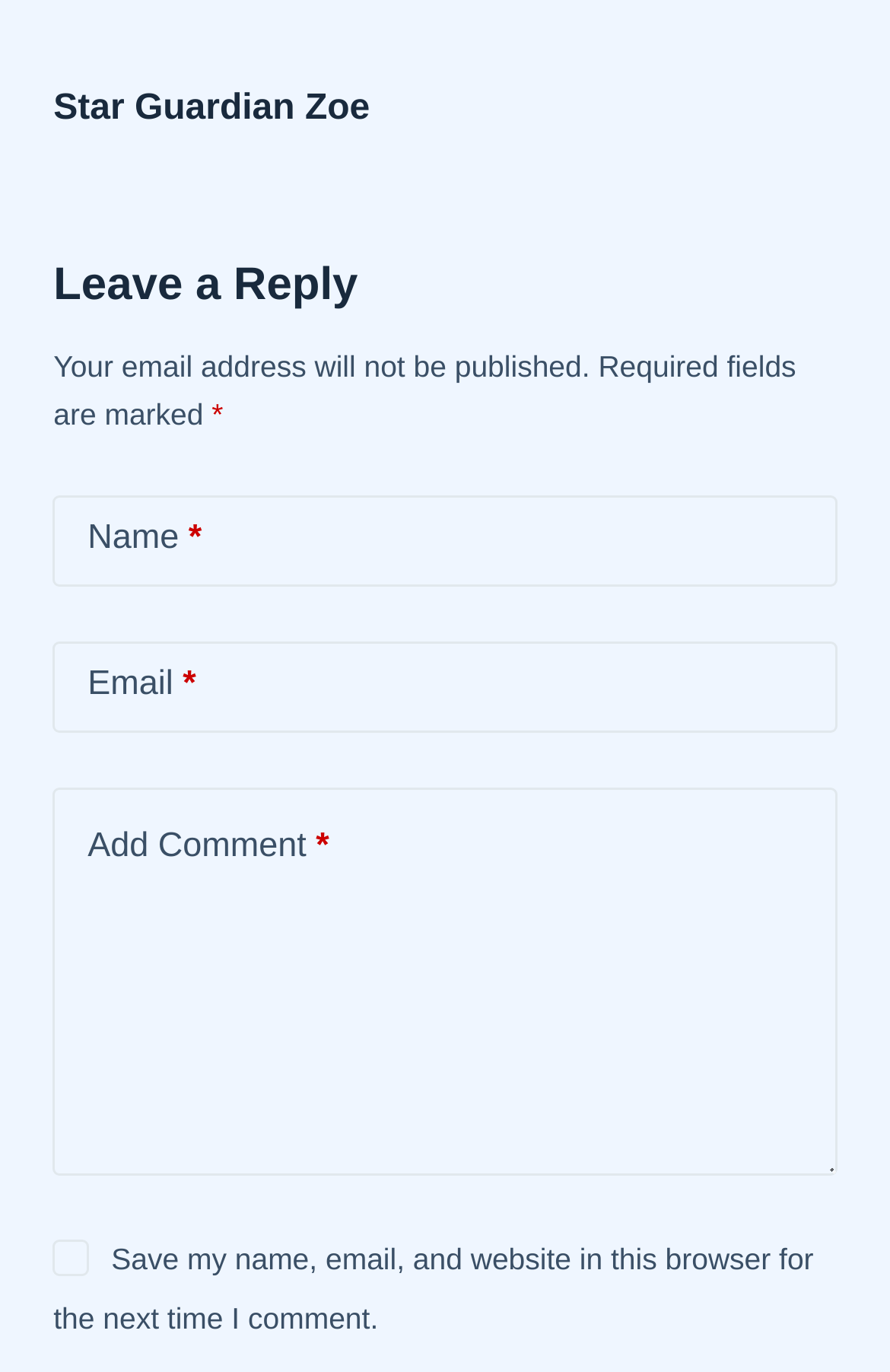Bounding box coordinates are specified in the format (top-left x, top-left y, bottom-right x, bottom-right y). All values are floating point numbers bounded between 0 and 1. Please provide the bounding box coordinate of the region this sentence describes: parent_node: Add Comment name="comment"

[0.06, 0.574, 0.94, 0.856]